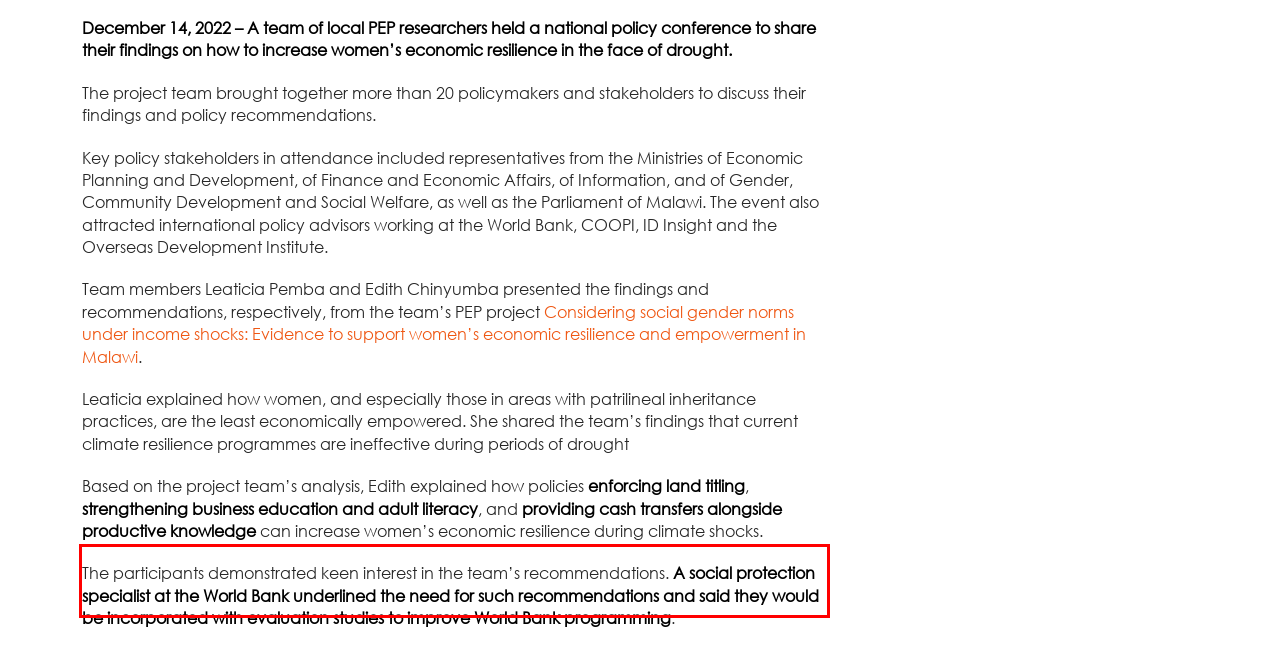Given a screenshot of a webpage with a red bounding box, please identify and retrieve the text inside the red rectangle.

Leaticia explained how women, and especially those in areas with patrilineal inheritance practices, are the least economically empowered. She shared the team’s findings that current climate resilience programmes are ineffective during periods of drought